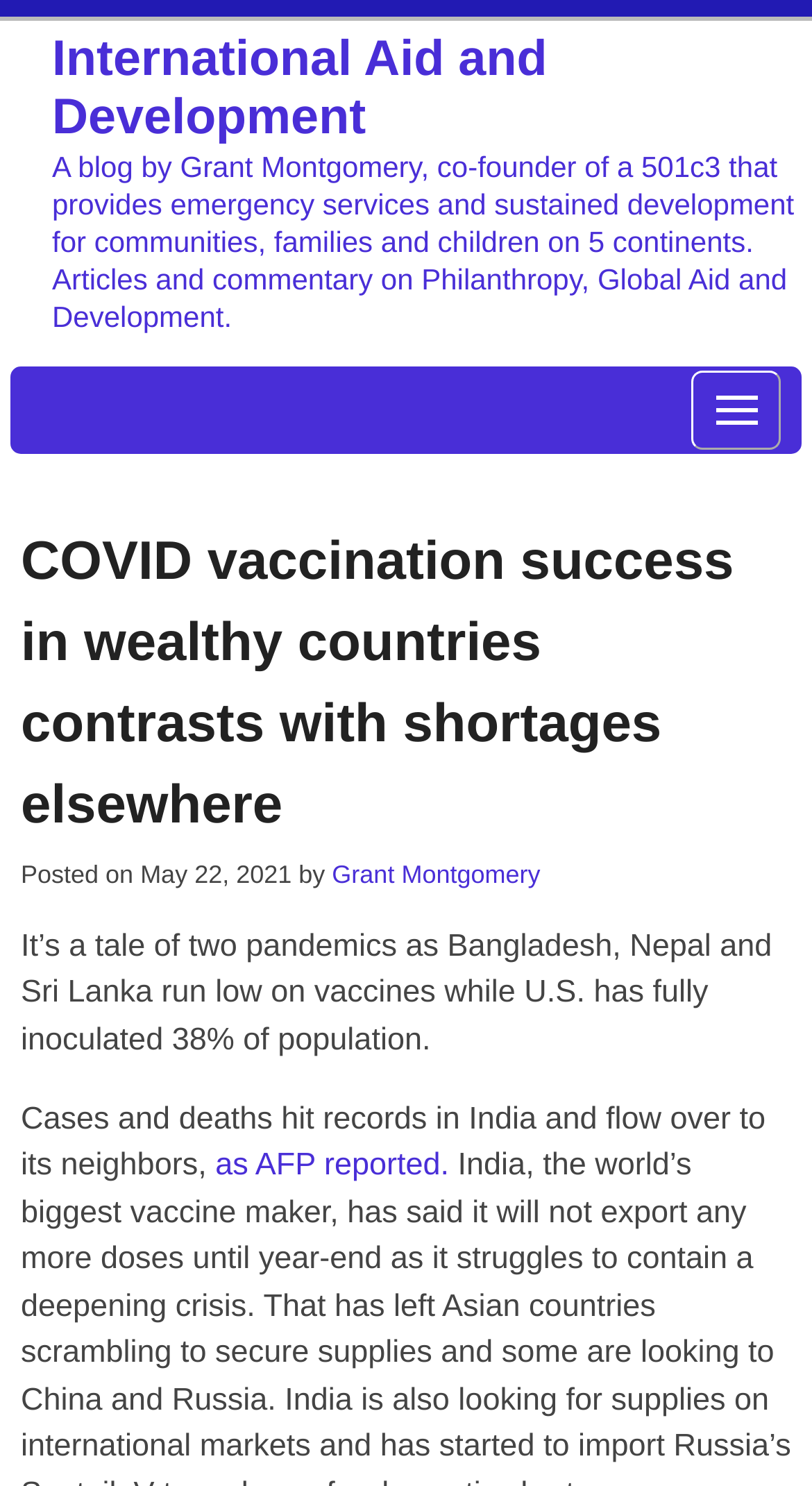Using the webpage screenshot, locate the HTML element that fits the following description and provide its bounding box: "as AFP reported.".

[0.265, 0.772, 0.553, 0.796]